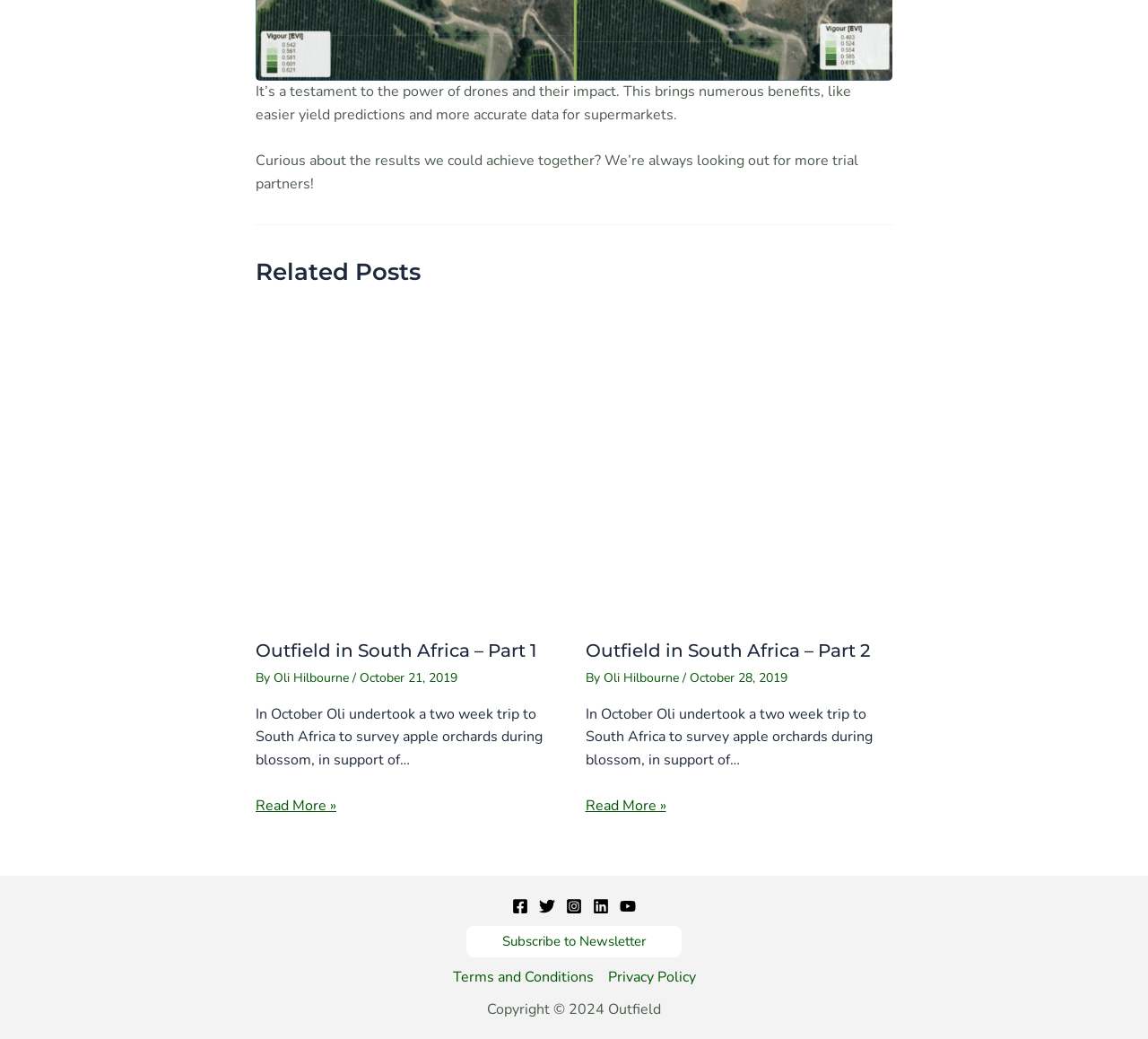Identify the coordinates of the bounding box for the element that must be clicked to accomplish the instruction: "Visit Facebook page".

[0.446, 0.864, 0.46, 0.88]